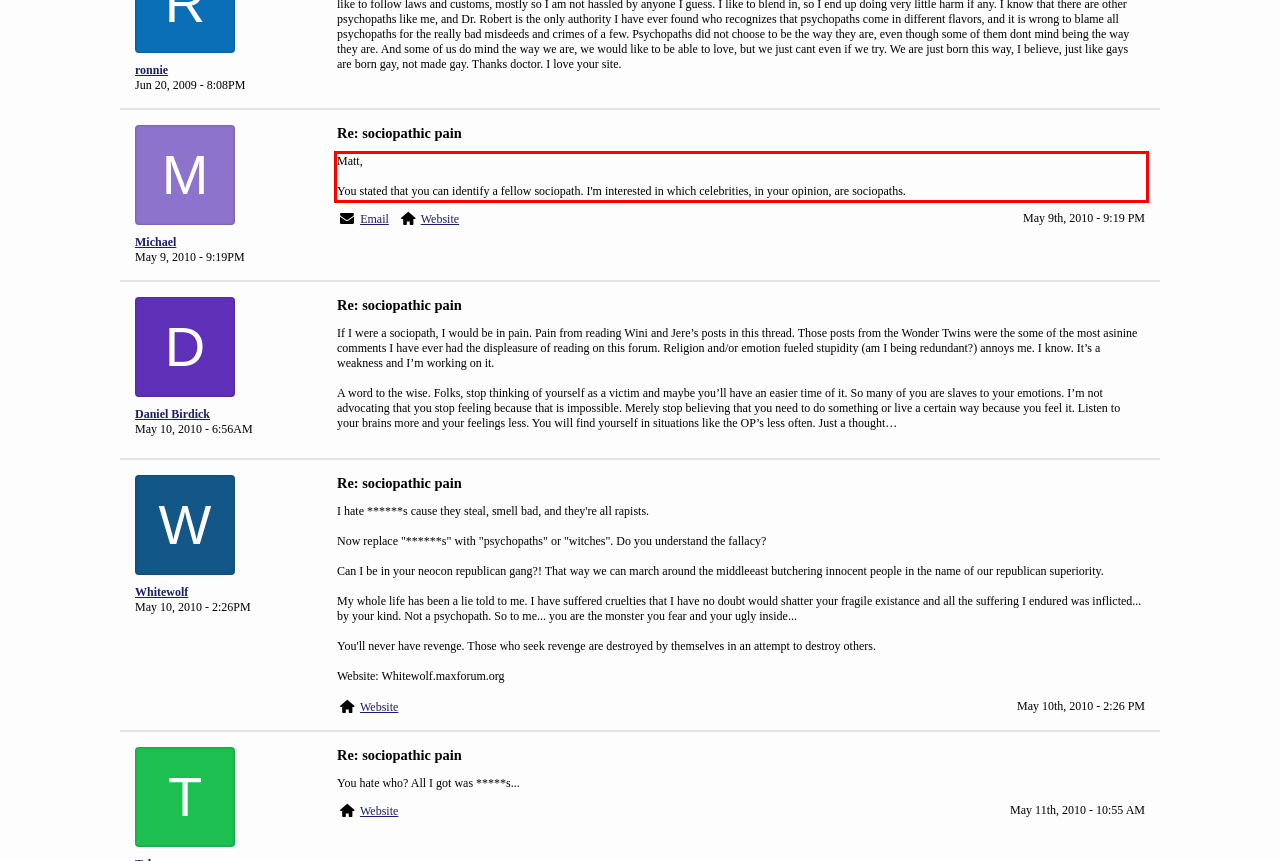Given a screenshot of a webpage, locate the red bounding box and extract the text it encloses.

Matt, You stated that you can identify a fellow sociopath. I'm interested in which celebrities, in your opinion, are sociopaths.